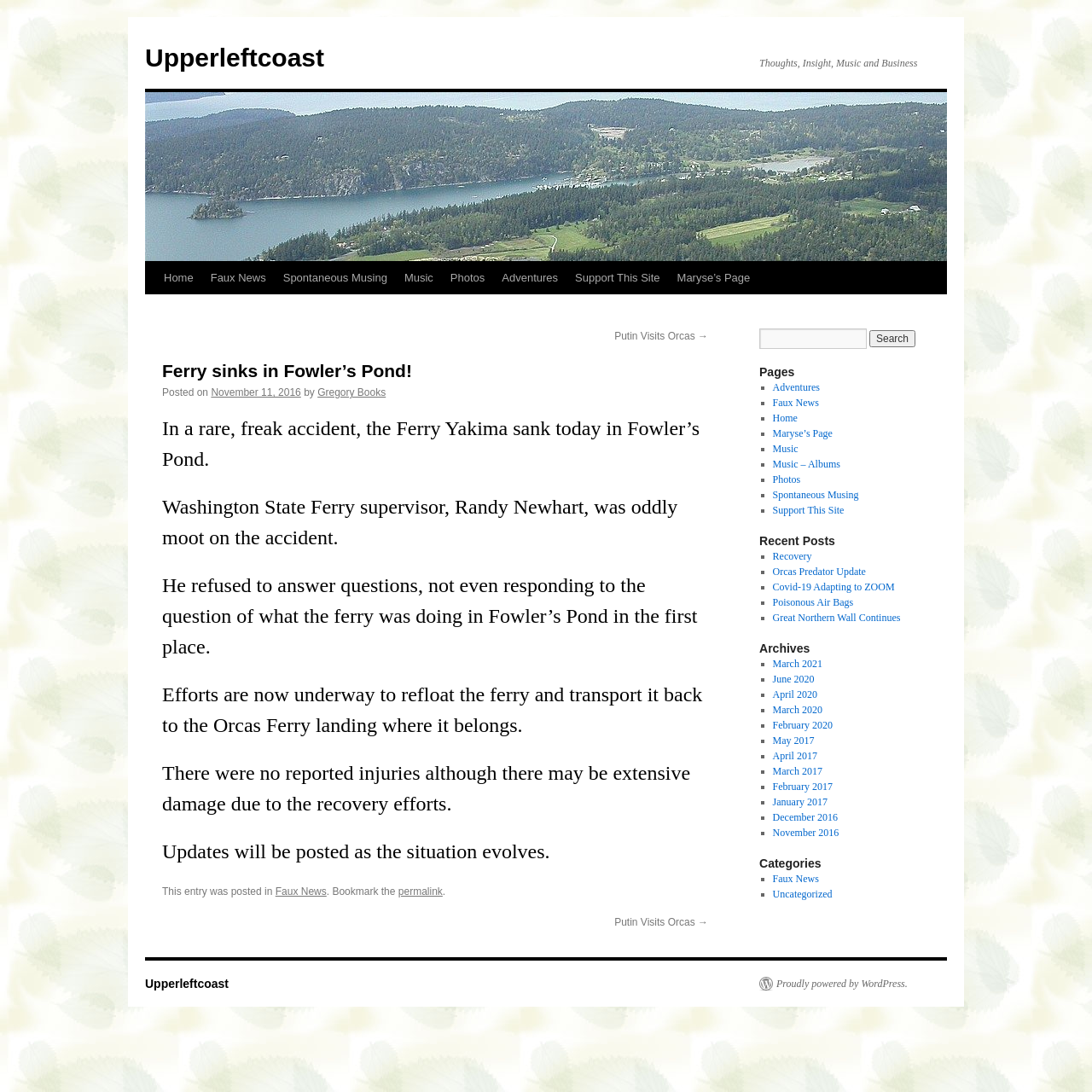What is the name of the website?
Examine the webpage screenshot and provide an in-depth answer to the question.

The name of the website can be found in the top-left corner of the webpage, where it says 'Ferry sinks in Fowler’s Pond! | Upperleftcoast'. This is likely the title of the webpage and the name of the website.